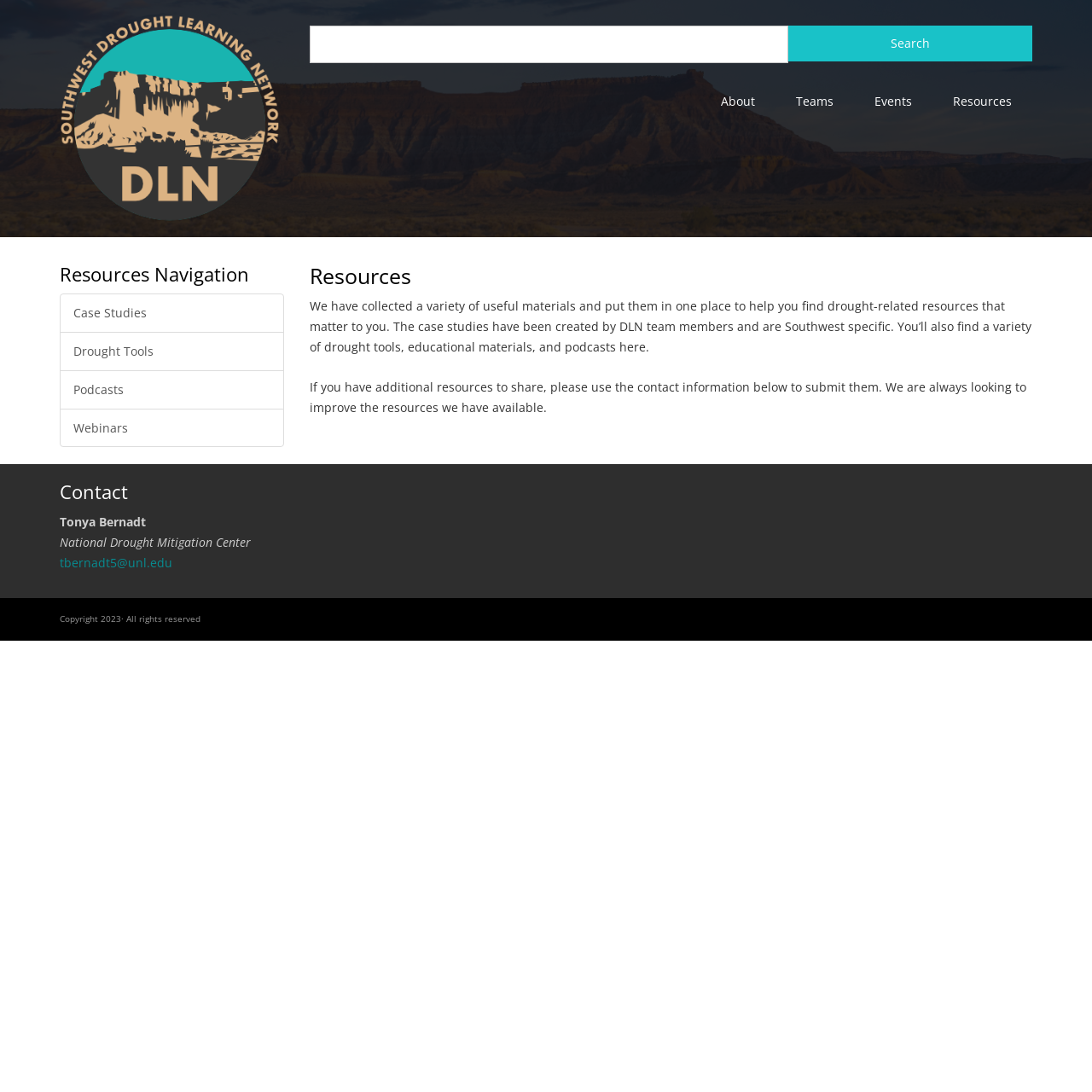Based on the element description, predict the bounding box coordinates (top-left x, top-left y, bottom-right x, bottom-right y) for the UI element in the screenshot: Resources

[0.854, 0.073, 0.945, 0.112]